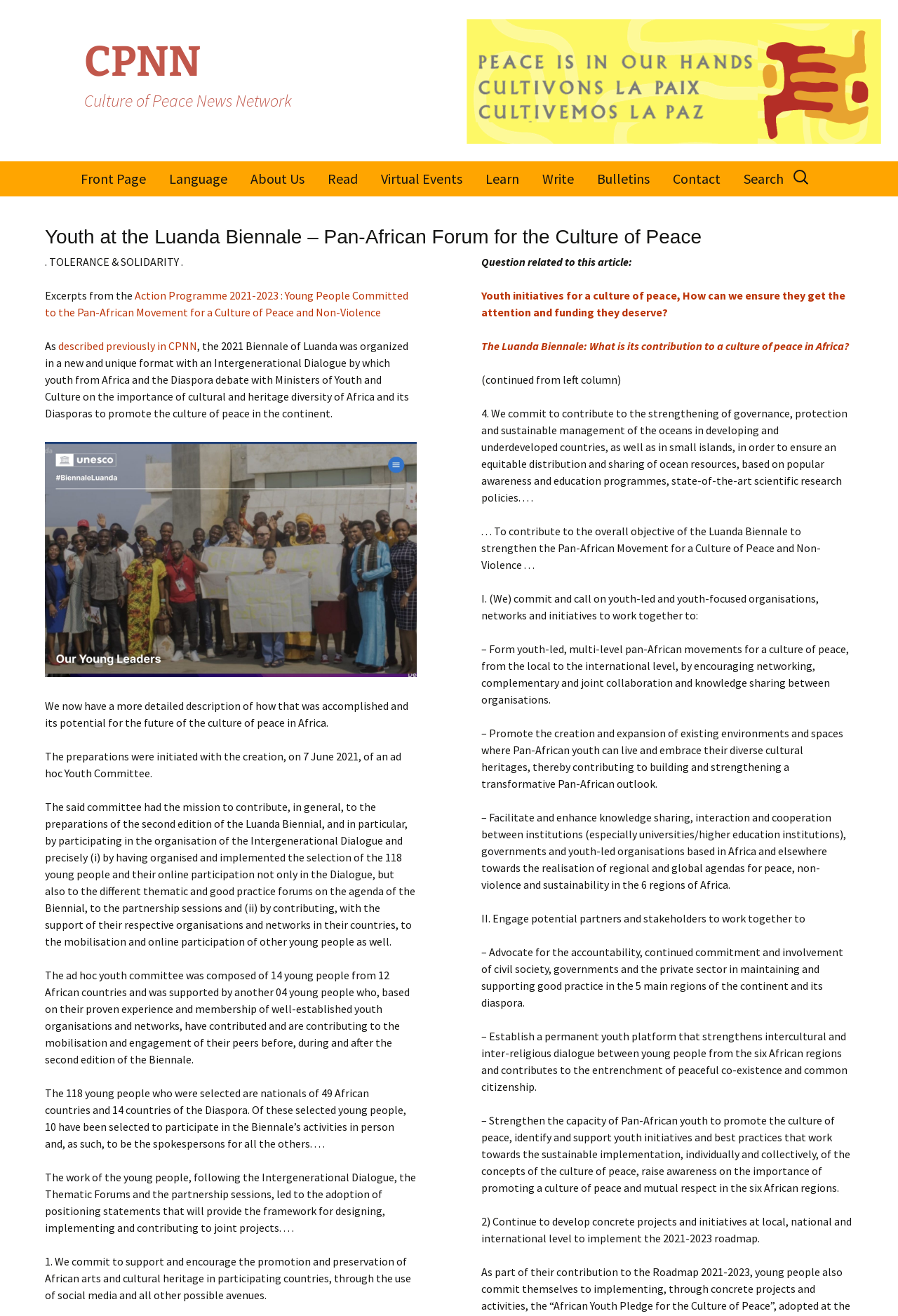Show the bounding box coordinates of the element that should be clicked to complete the task: "Learn more about the Action Programme 2021-2023".

[0.05, 0.219, 0.455, 0.243]